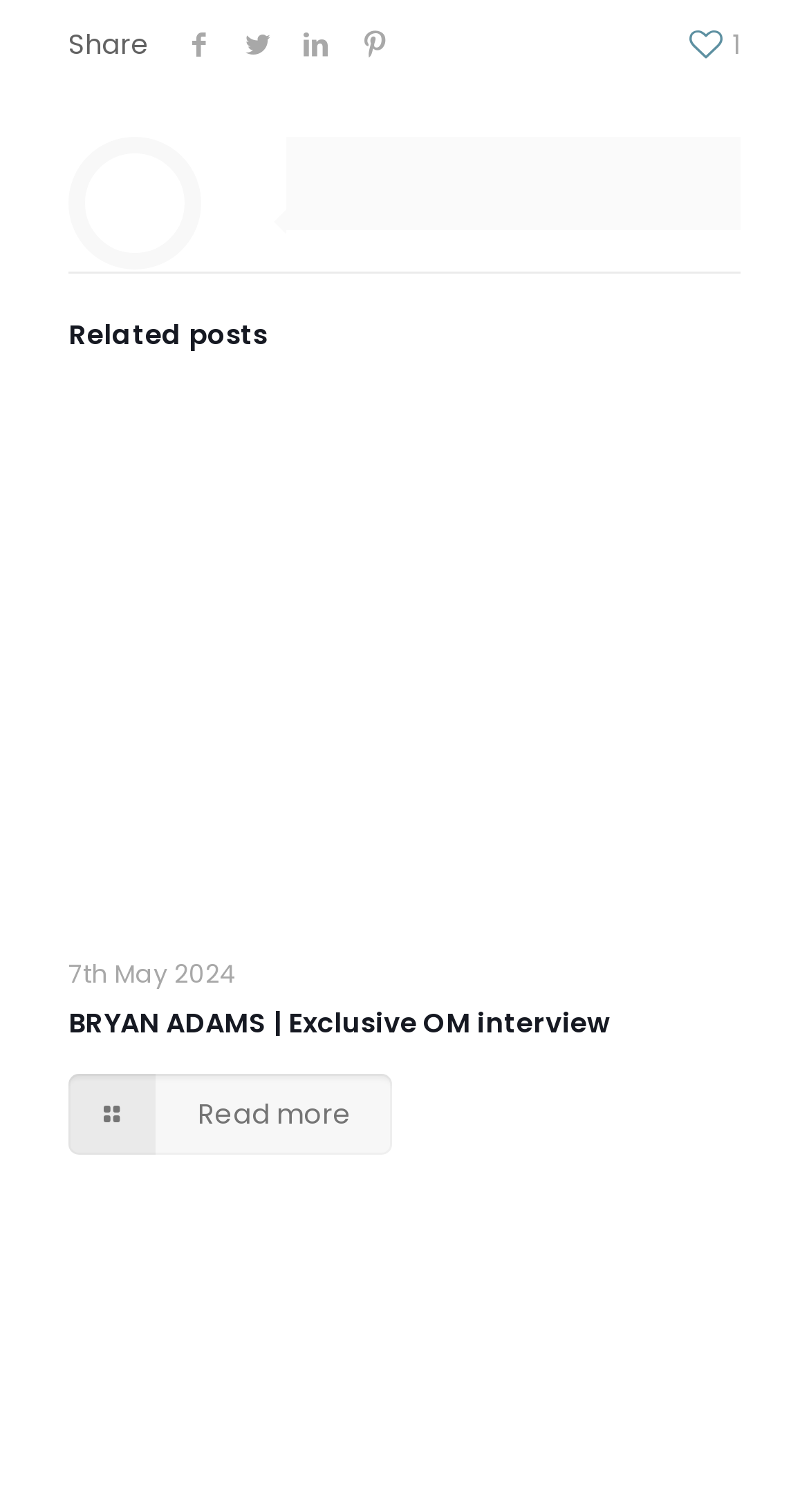What is the date of the article?
Please describe in detail the information shown in the image to answer the question.

I found the date '7th May 2024' mentioned in the middle section of the webpage, which is likely to be the date of the article.